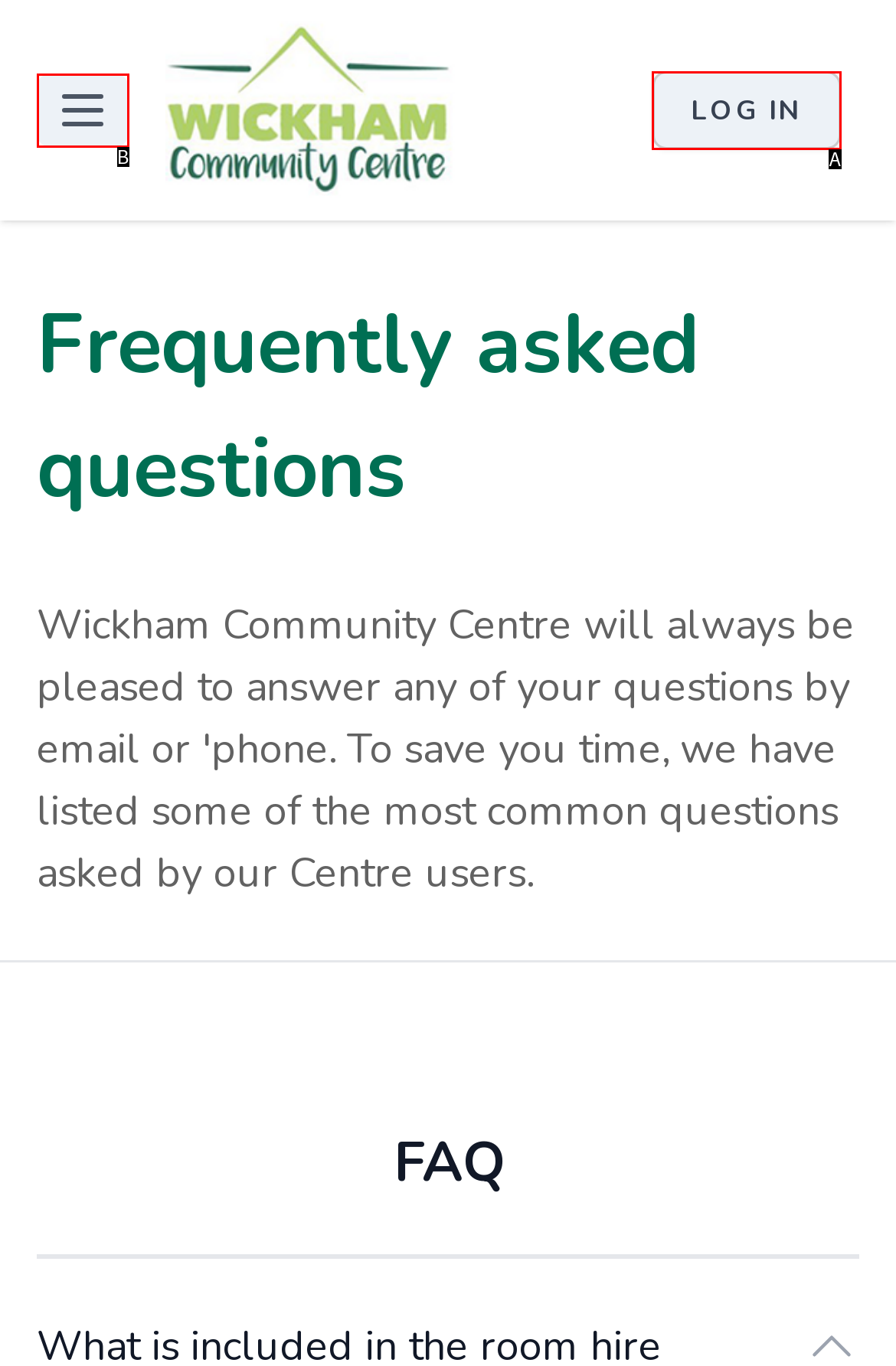Tell me which one HTML element best matches the description: Log in Answer with the option's letter from the given choices directly.

A